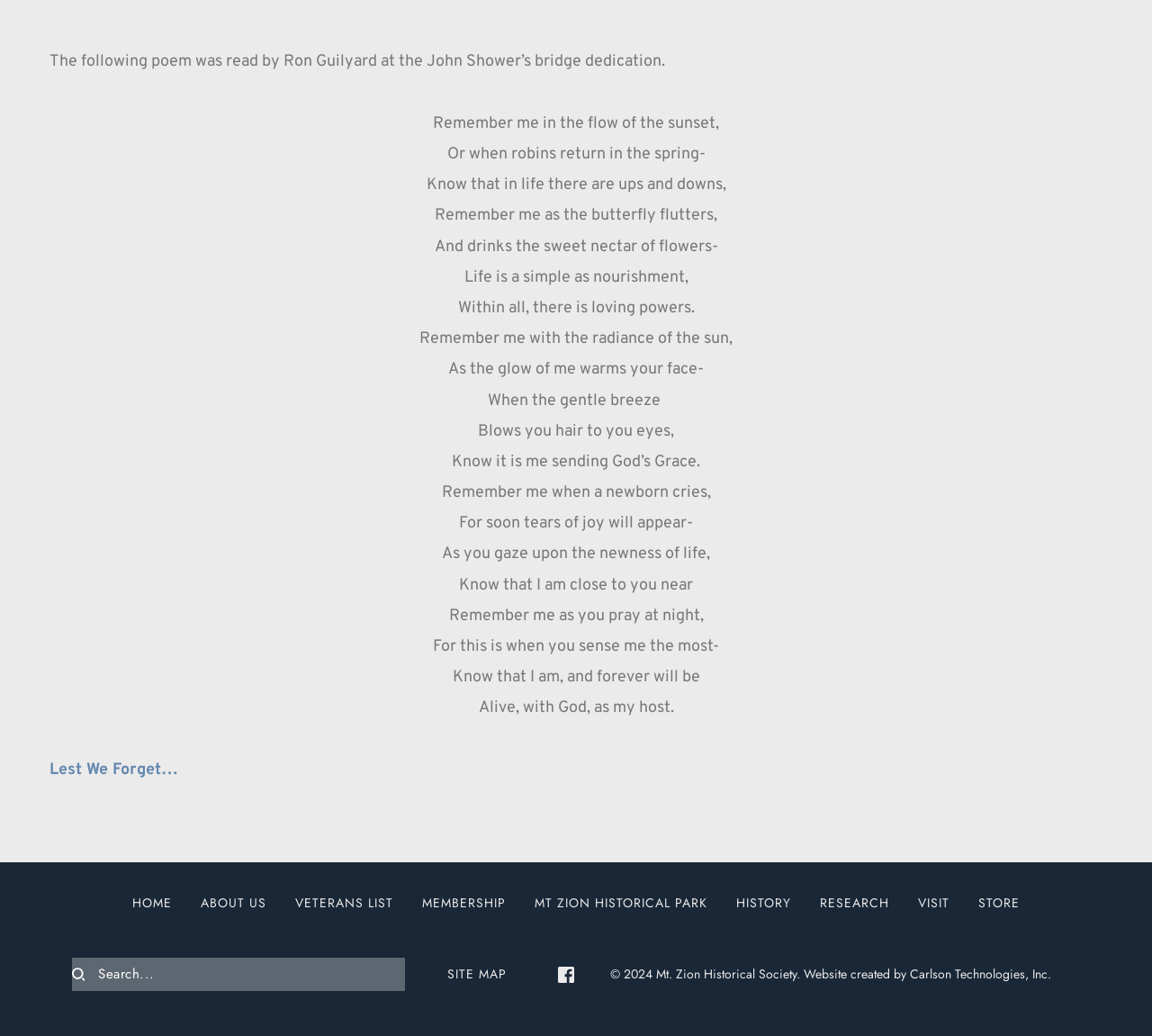Please identify the bounding box coordinates of the element I need to click to follow this instruction: "Search for something".

[0.074, 0.928, 0.352, 0.953]